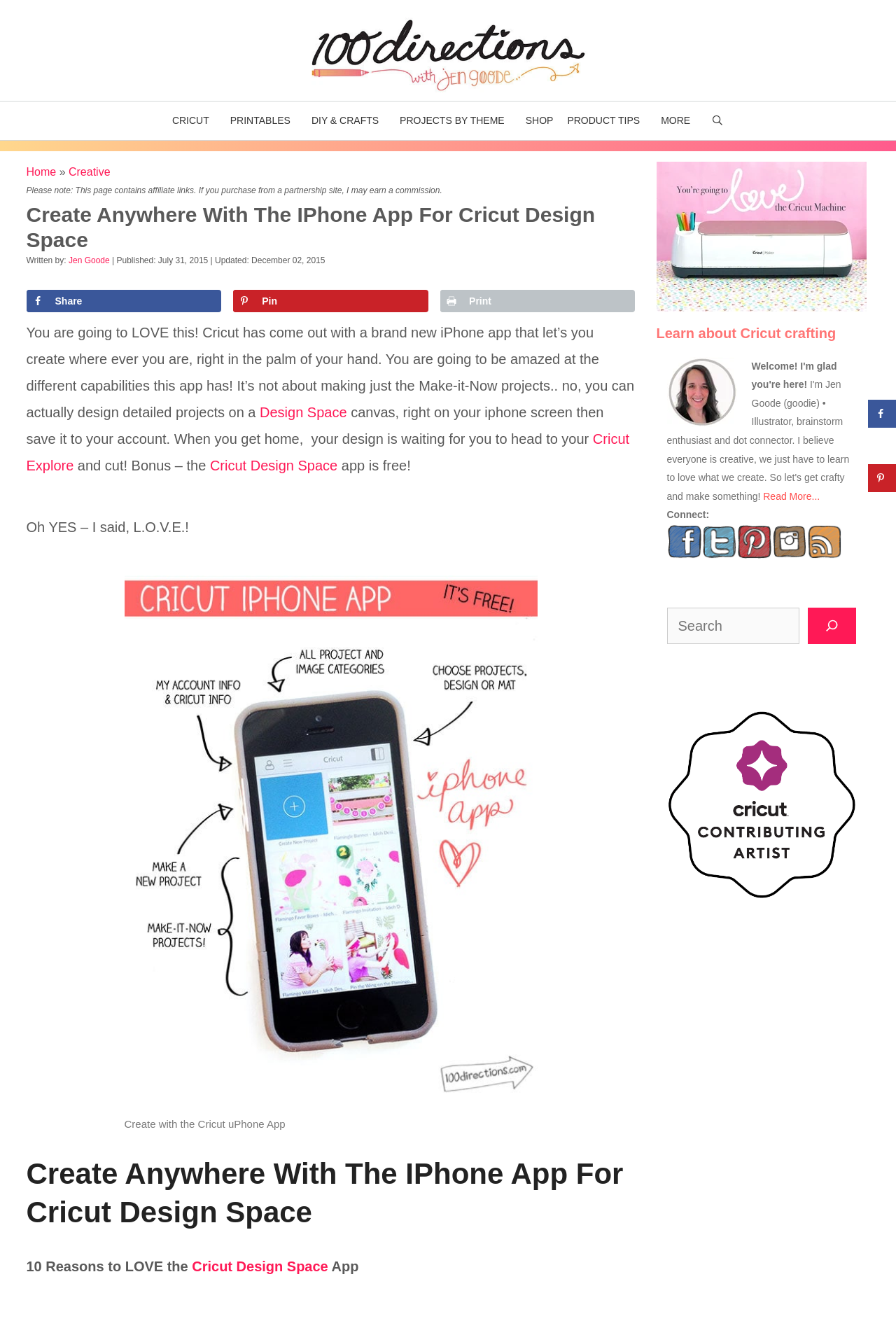What is the name of the machine mentioned in the webpage?
Look at the screenshot and give a one-word or phrase answer.

Cricut Explore